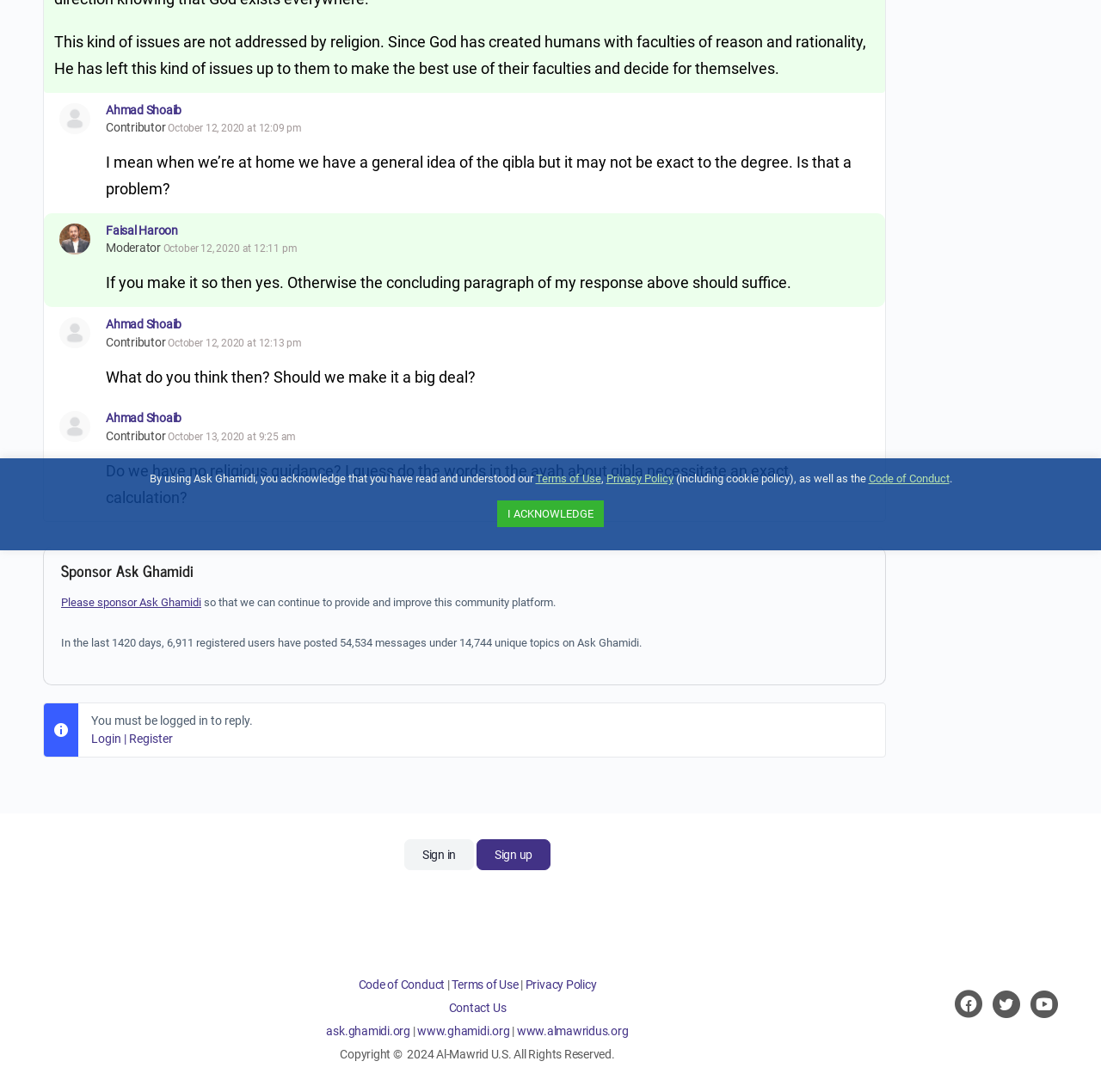Please find the bounding box for the following UI element description. Provide the coordinates in (top-left x, top-left y, bottom-right x, bottom-right y) format, with values between 0 and 1: Code of Conduct

[0.325, 0.895, 0.404, 0.908]